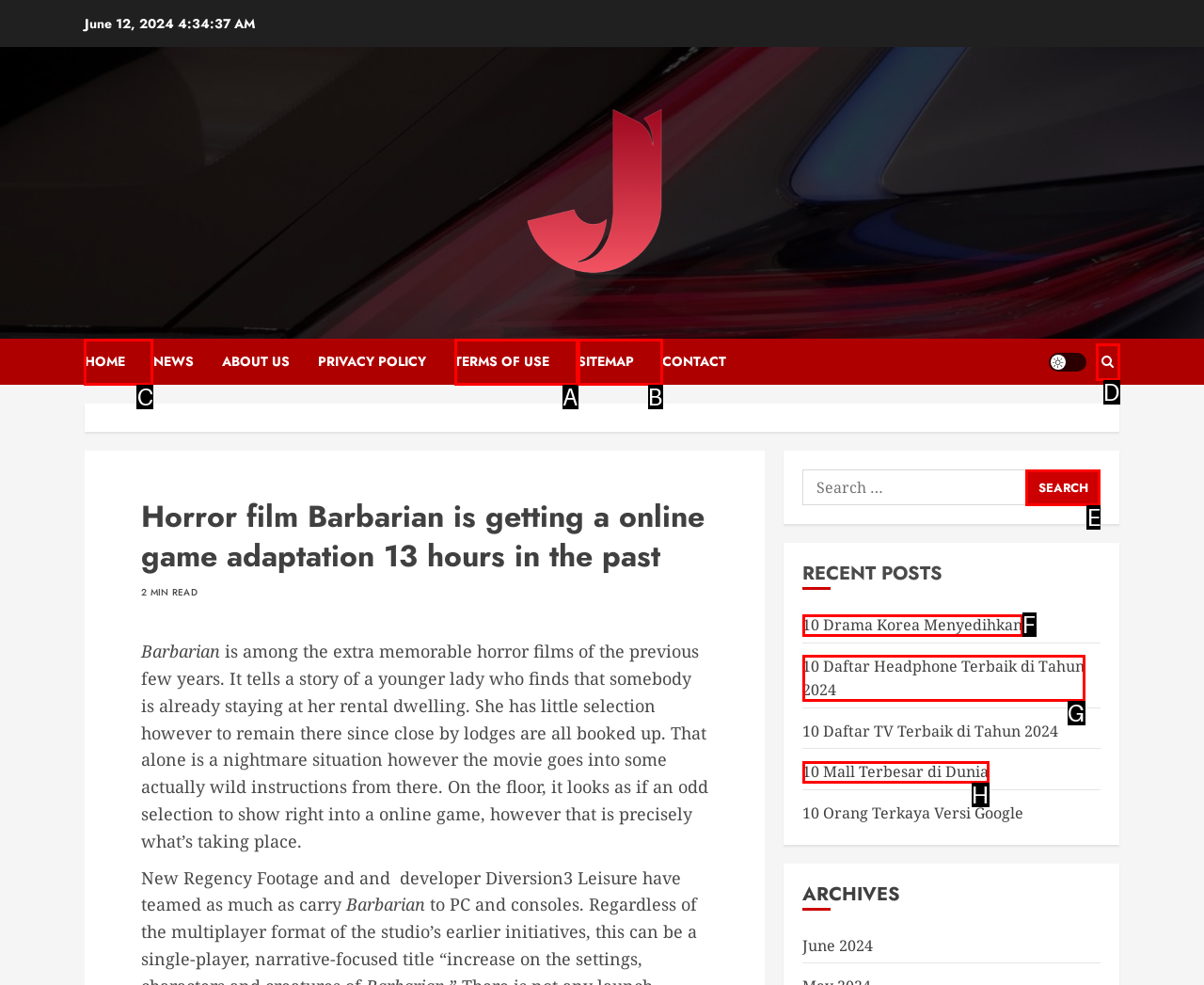Identify the letter of the UI element I need to click to carry out the following instruction: Go to the homepage

C